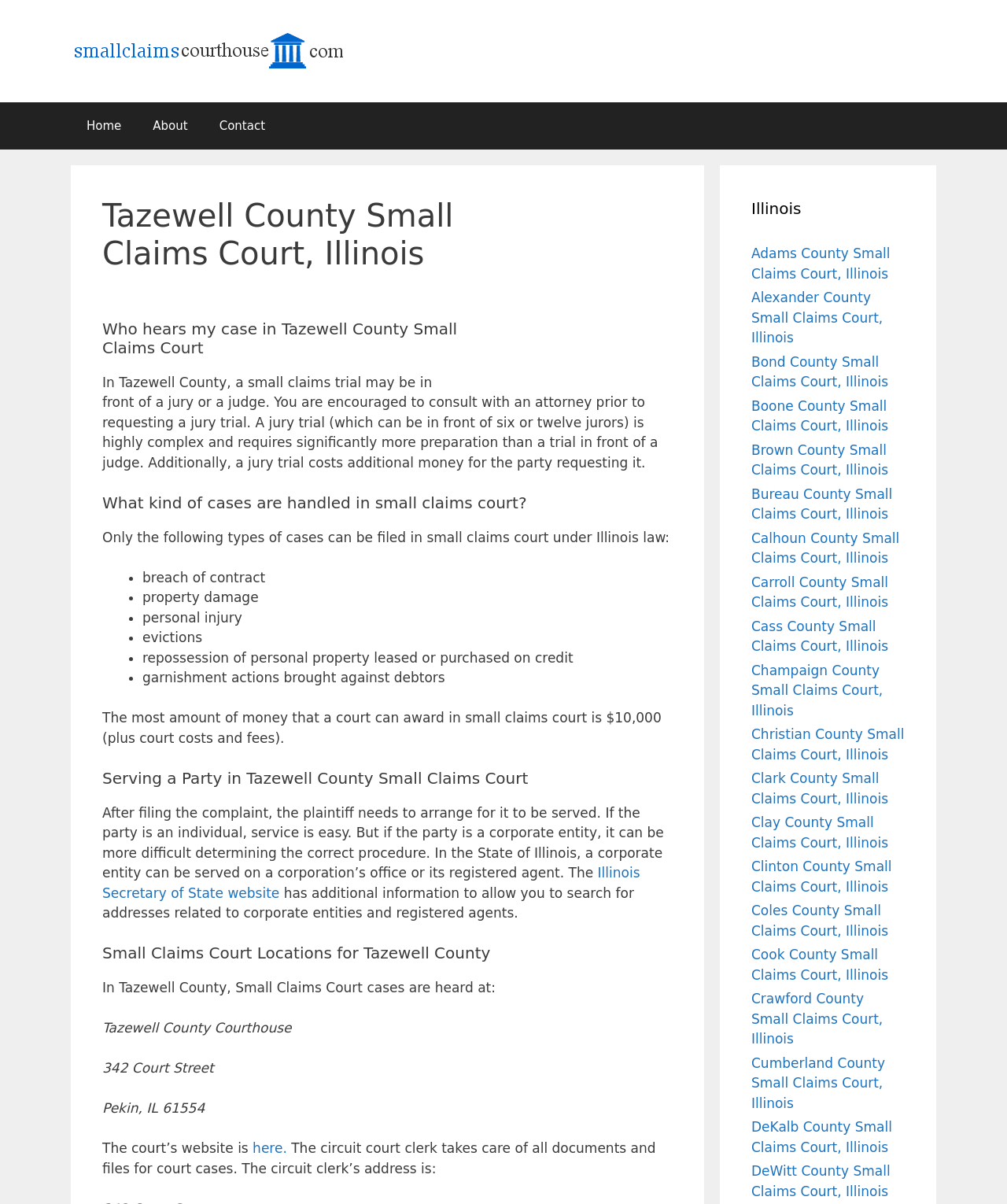Please specify the bounding box coordinates of the clickable region to carry out the following instruction: "Click on the 'About' link". The coordinates should be four float numbers between 0 and 1, in the format [left, top, right, bottom].

[0.136, 0.085, 0.202, 0.124]